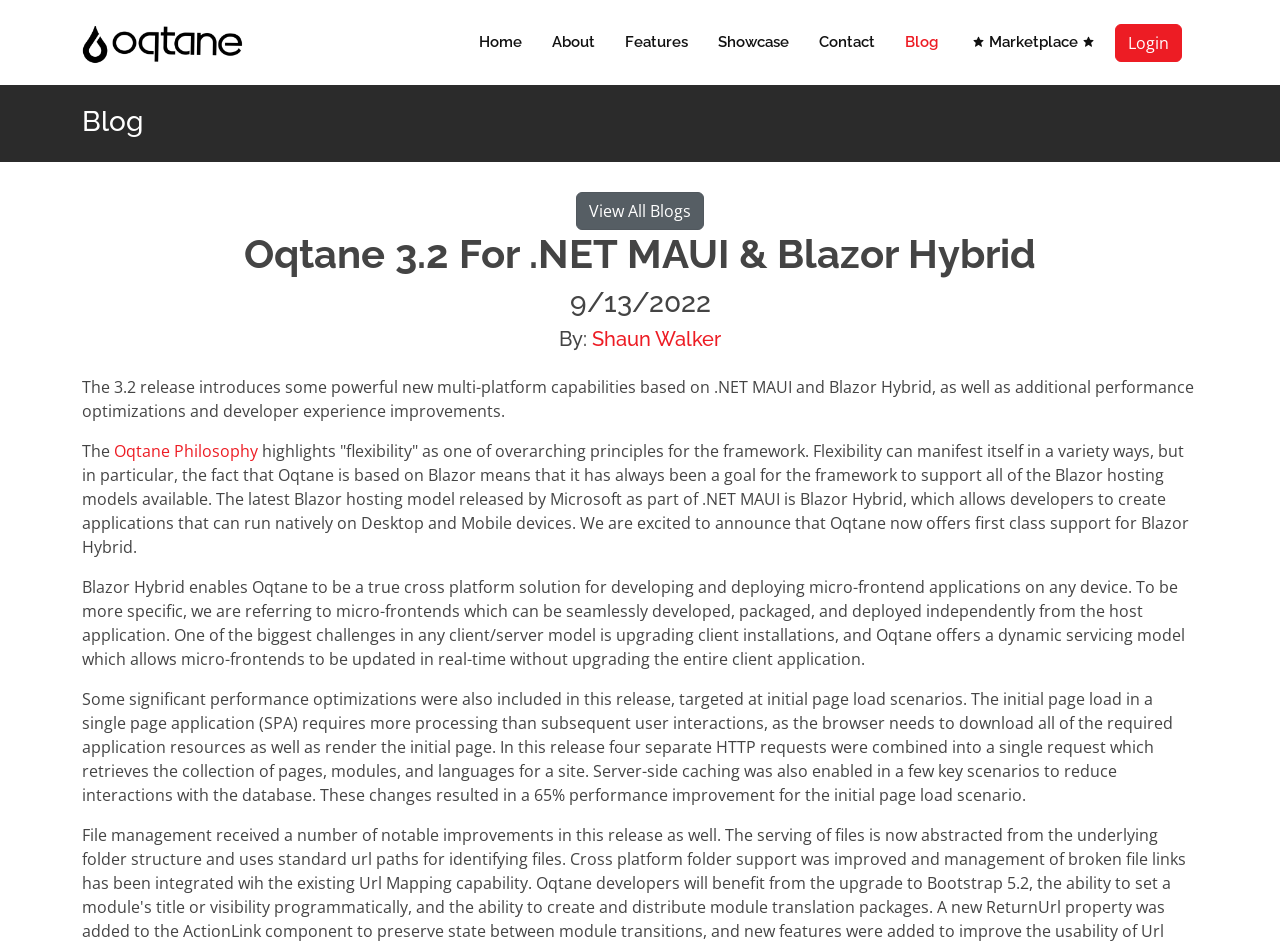How many navigation links are there in the top menu?
Look at the image and construct a detailed response to the question.

The top menu contains links to 'Home', 'About', 'Features', 'Showcase', 'Contact', 'Blog', and 'Marketplace', which makes a total of 7 navigation links.